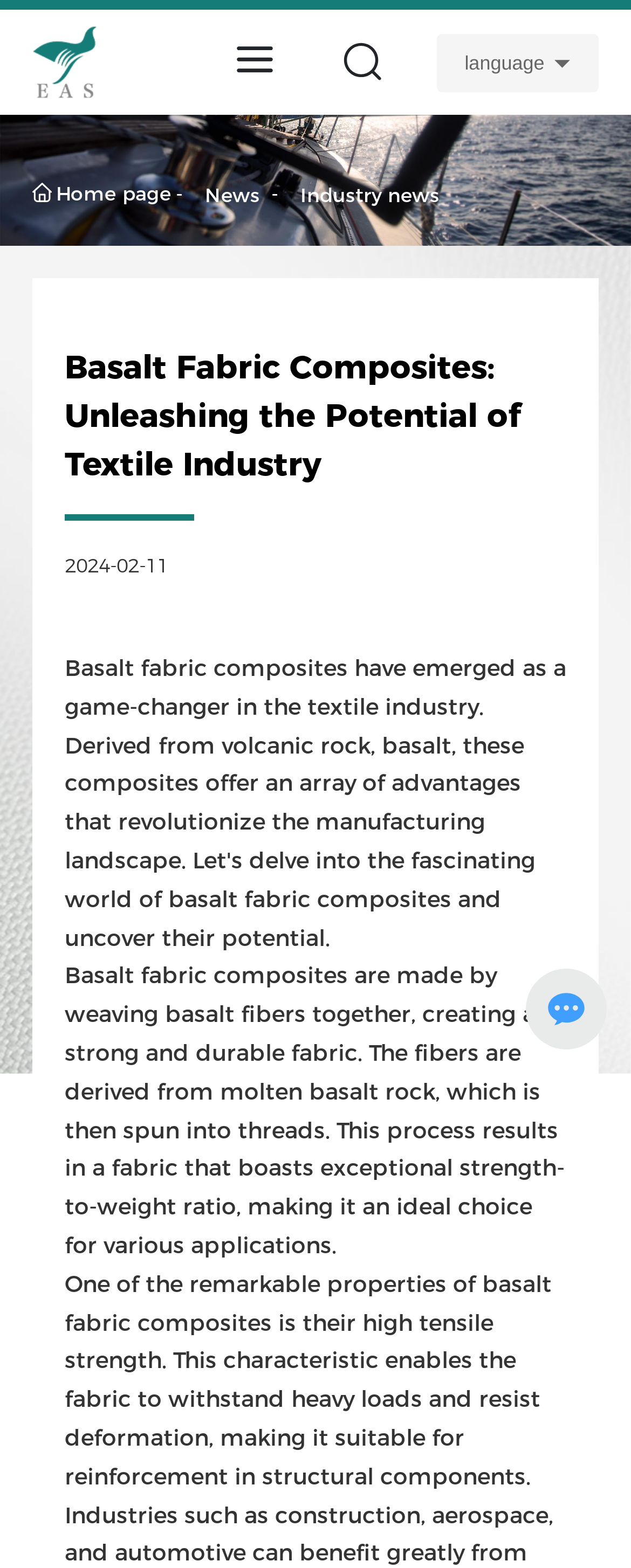Answer briefly with one word or phrase:
What is the material used to make the fabric composites?

basalt rock